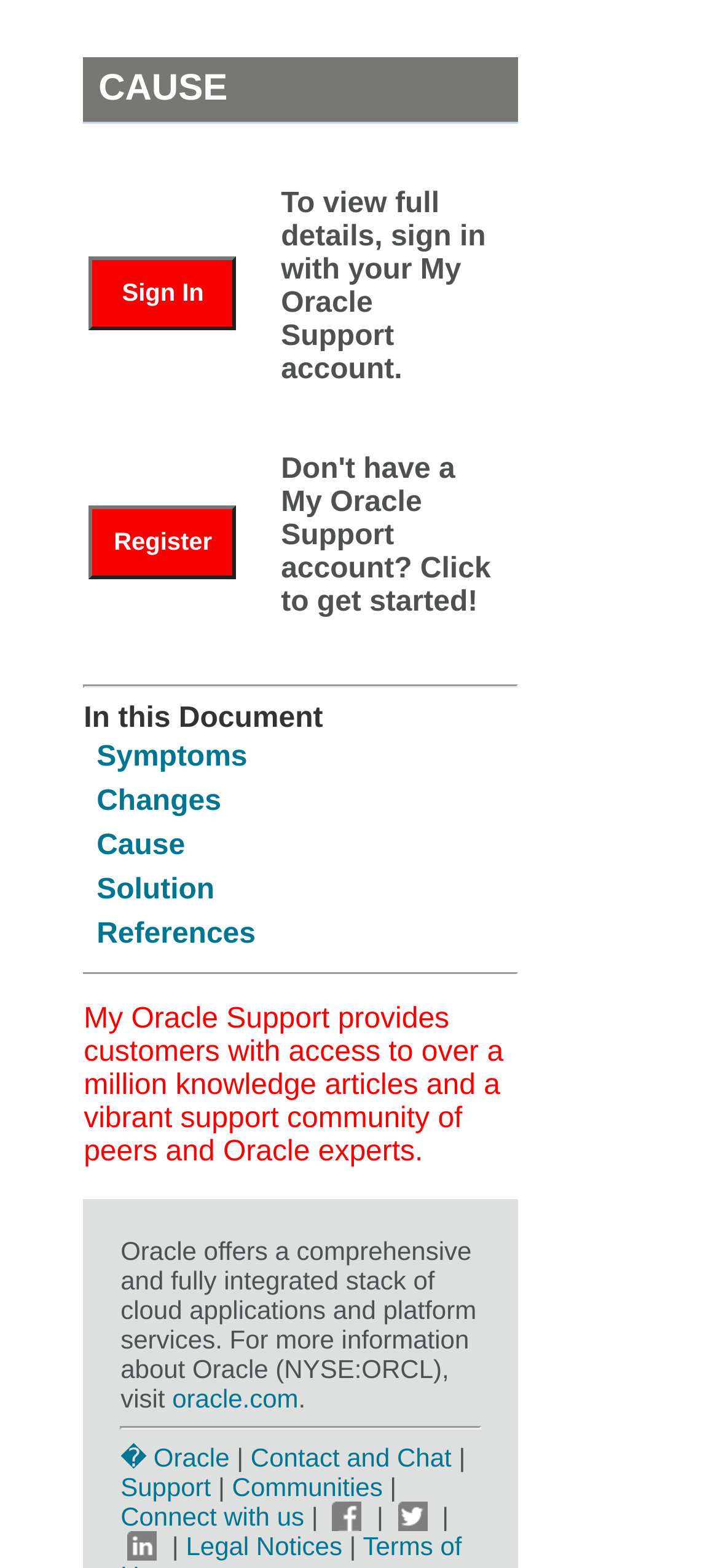How many links are present in the footer section?
Using the image, respond with a single word or phrase.

7